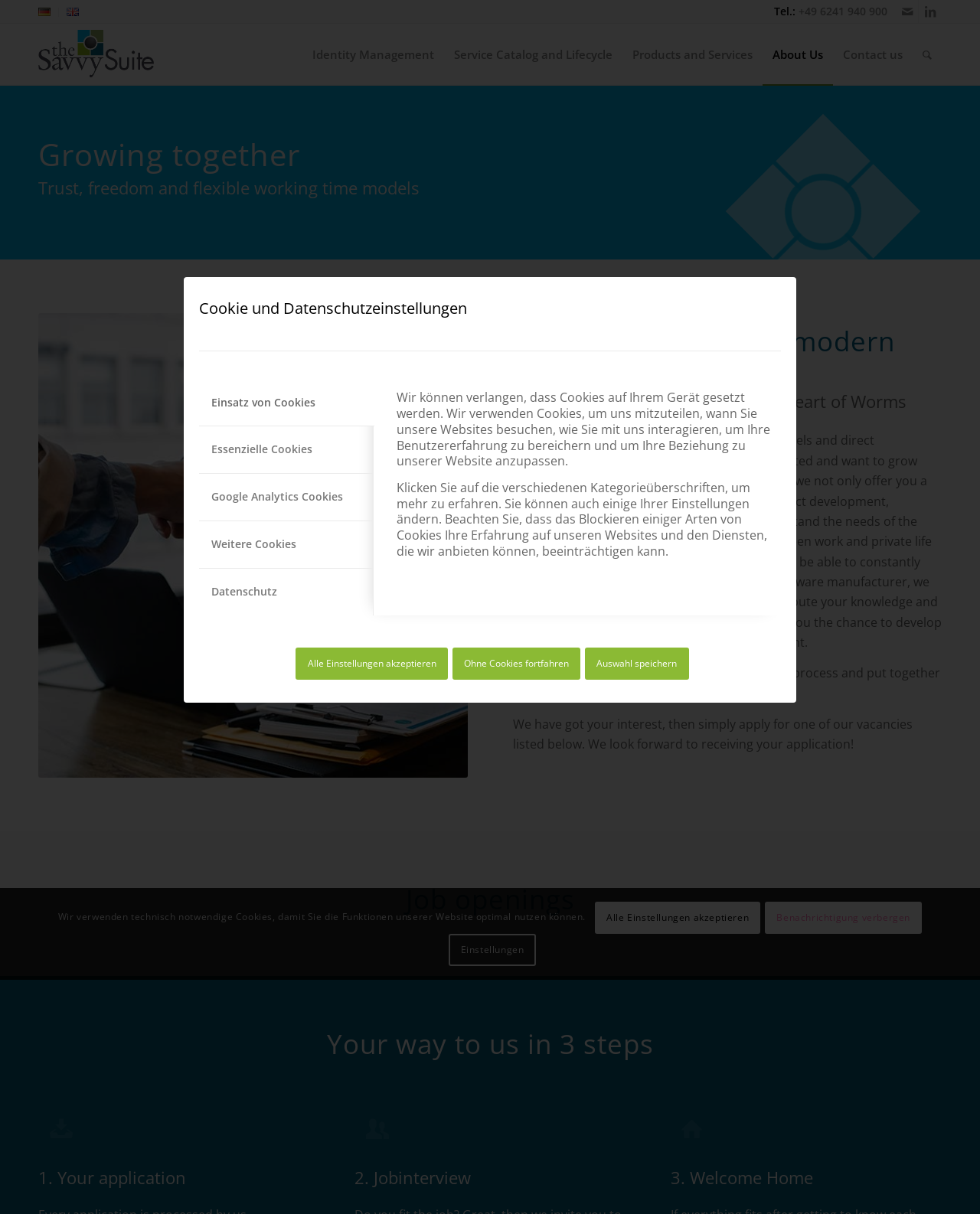Determine the bounding box coordinates of the clickable element necessary to fulfill the instruction: "Select the tab 'Einsatz von Cookies'". Provide the coordinates as four float numbers within the 0 to 1 range, i.e., [left, top, right, bottom].

[0.203, 0.312, 0.382, 0.351]